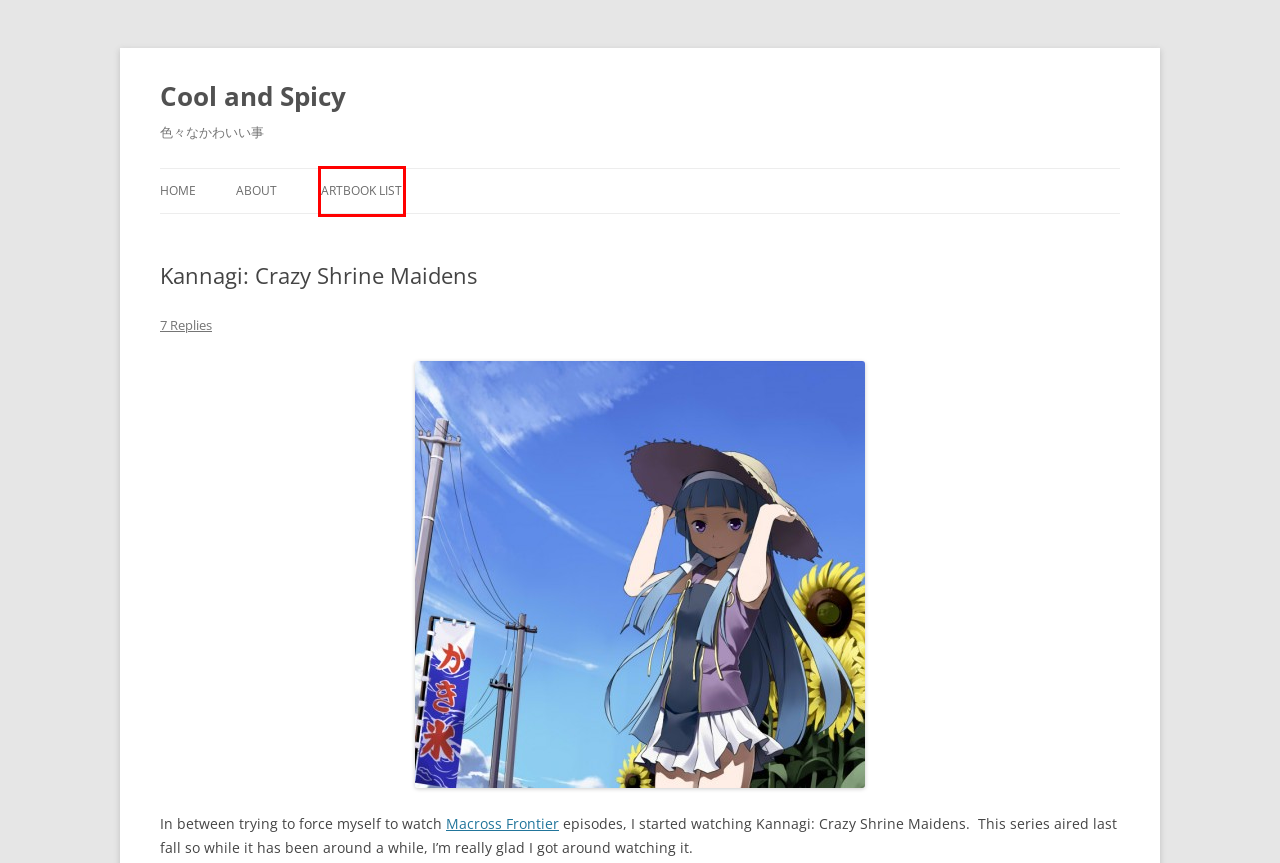Given a screenshot of a webpage with a red bounding box, please pick the webpage description that best fits the new webpage after clicking the element inside the bounding box. Here are the candidates:
A. kannagi | Cool and Spicy
B. Cool and Spicy | 色々なかわいい事
C. Artbook List | Cool and Spicy
D. Blog Tool, Publishing Platform, and CMS – WordPress.org
E. Anime | Cool and Spicy
F. Shrine Maiden | Cool and Spicy
G. mahou shoujo | Cool and Spicy
H. About | Cool and Spicy

C